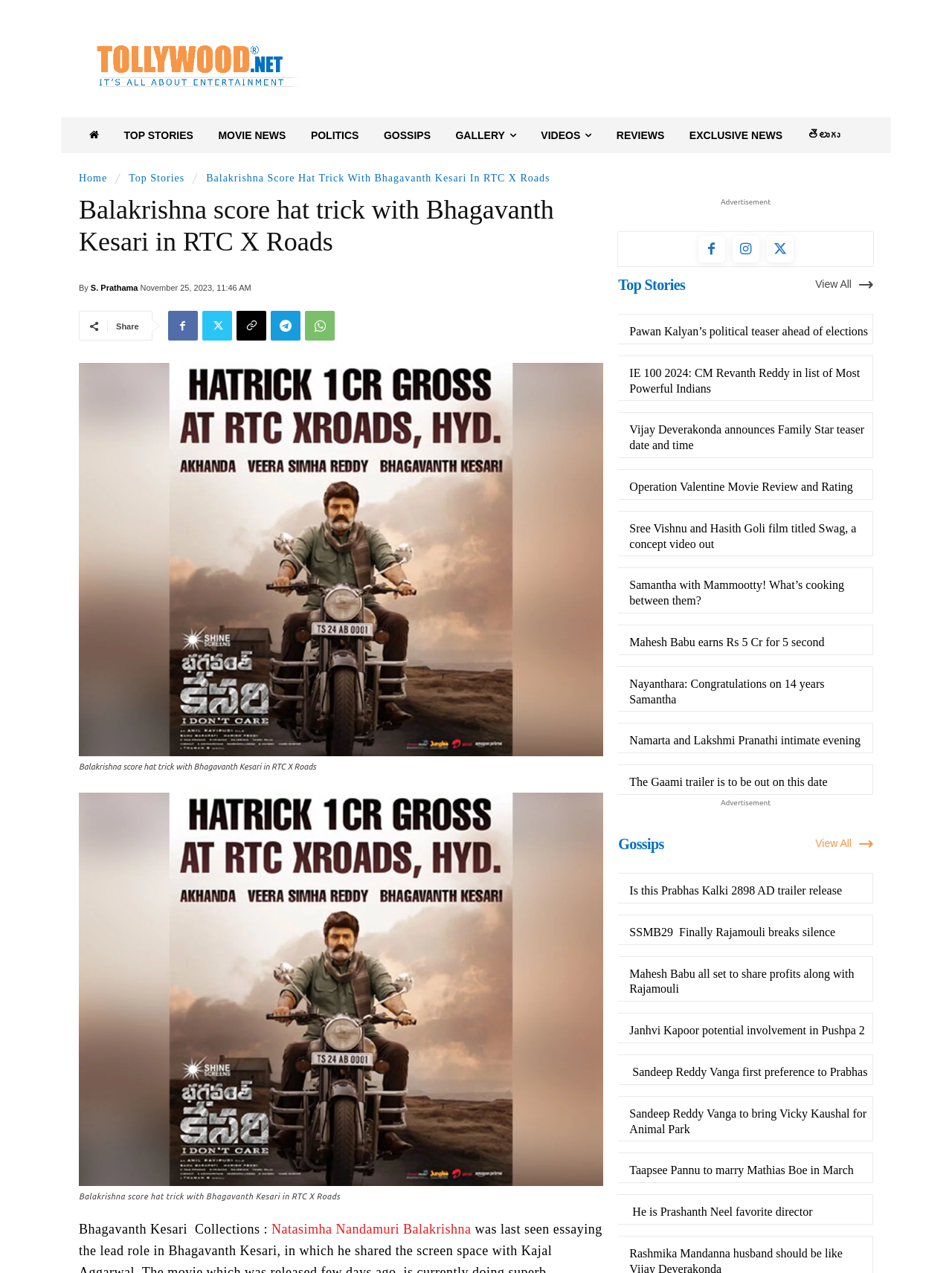Provide a brief response to the question using a single word or phrase: 
How many news headlines are on the webpage?

At least 15